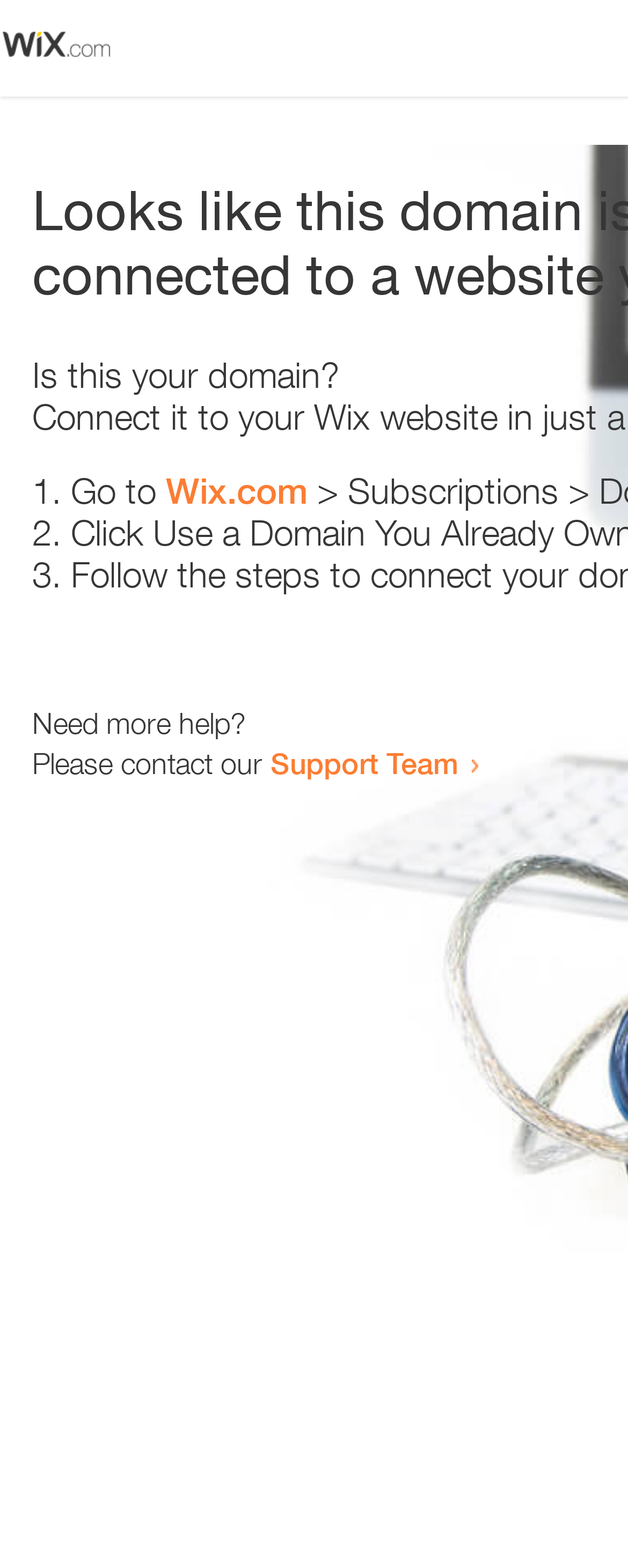What is the support team contact method?
Give a comprehensive and detailed explanation for the question.

The webpage contains a link 'Support Team' which suggests that the support team can be contacted by clicking on this link. This implies that the contact method is through a link.